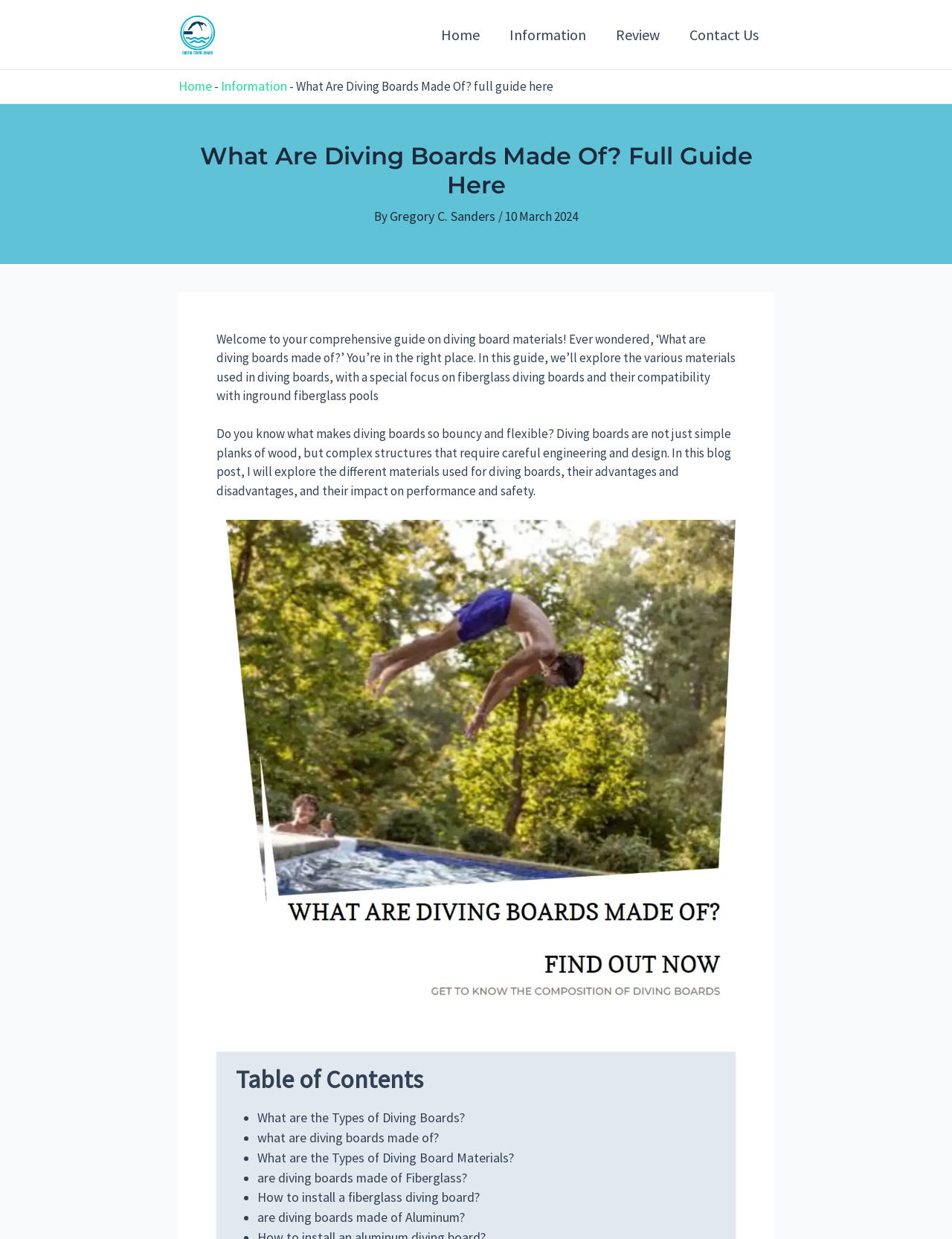Please mark the bounding box coordinates of the area that should be clicked to carry out the instruction: "Click the 'Home' link in the navigation bar".

[0.448, 0.013, 0.52, 0.043]